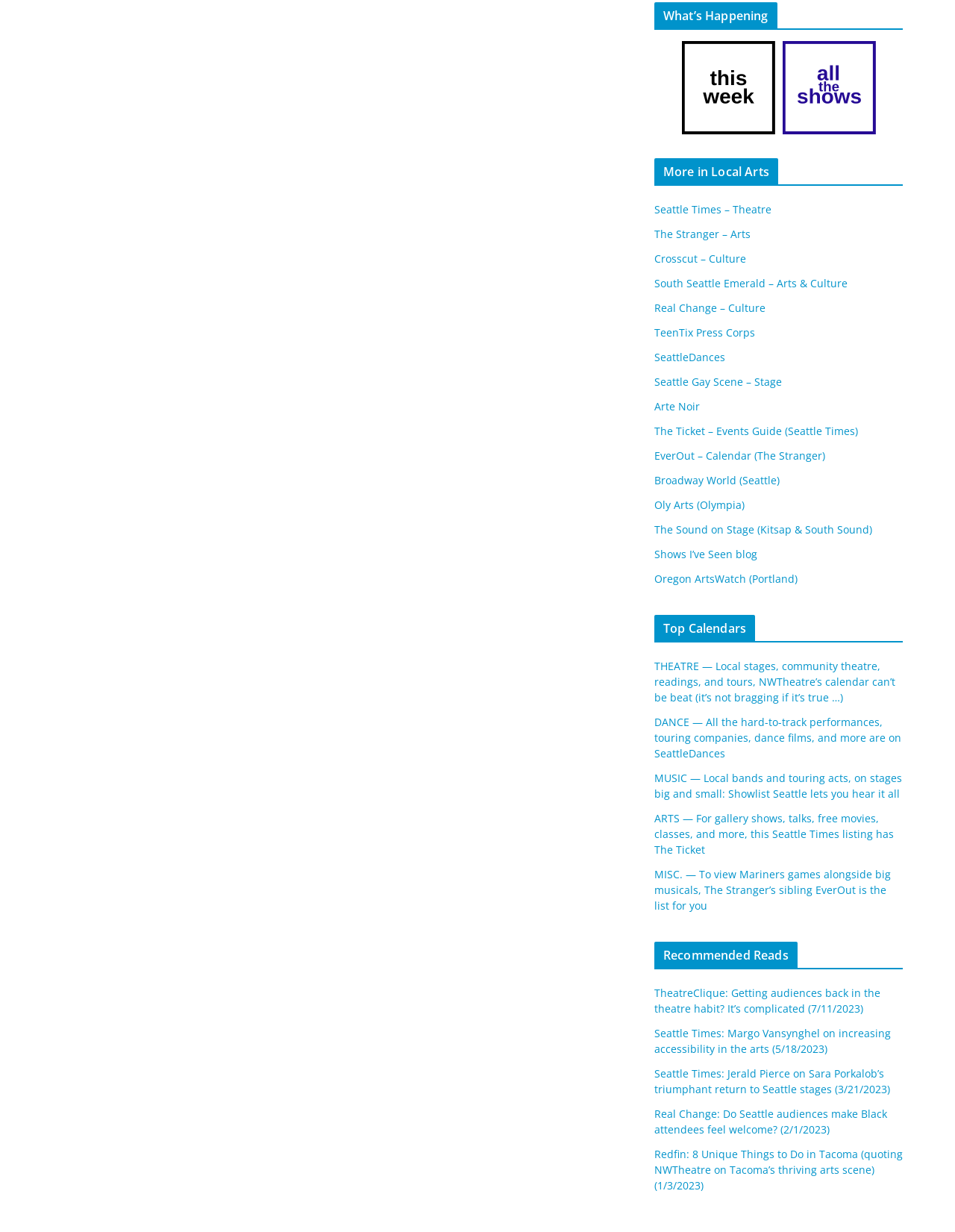Please determine the bounding box coordinates of the section I need to click to accomplish this instruction: "Explore Top Calendars".

[0.685, 0.499, 0.945, 0.521]